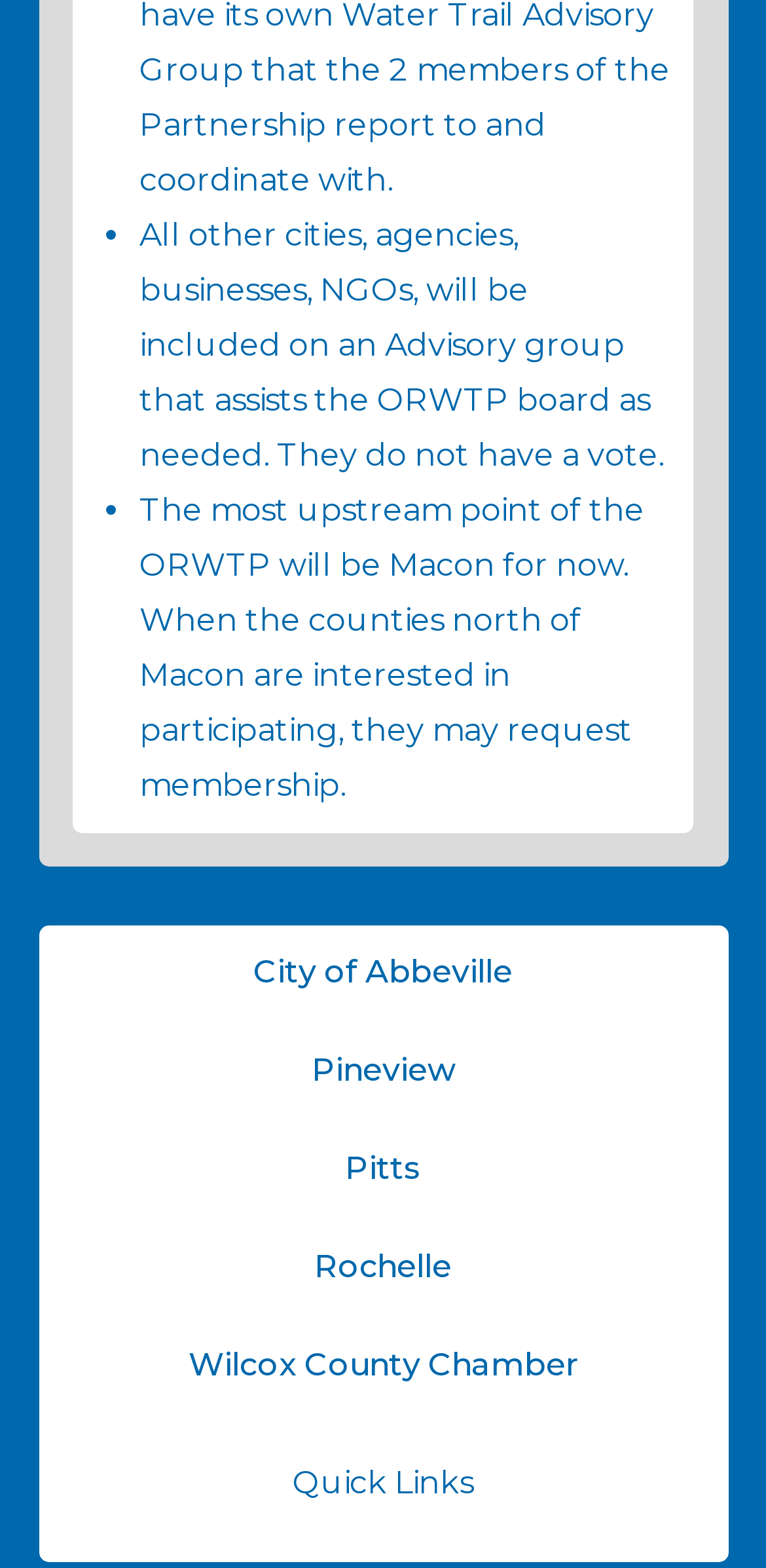Provide your answer in one word or a succinct phrase for the question: 
How many bullet points are there?

2